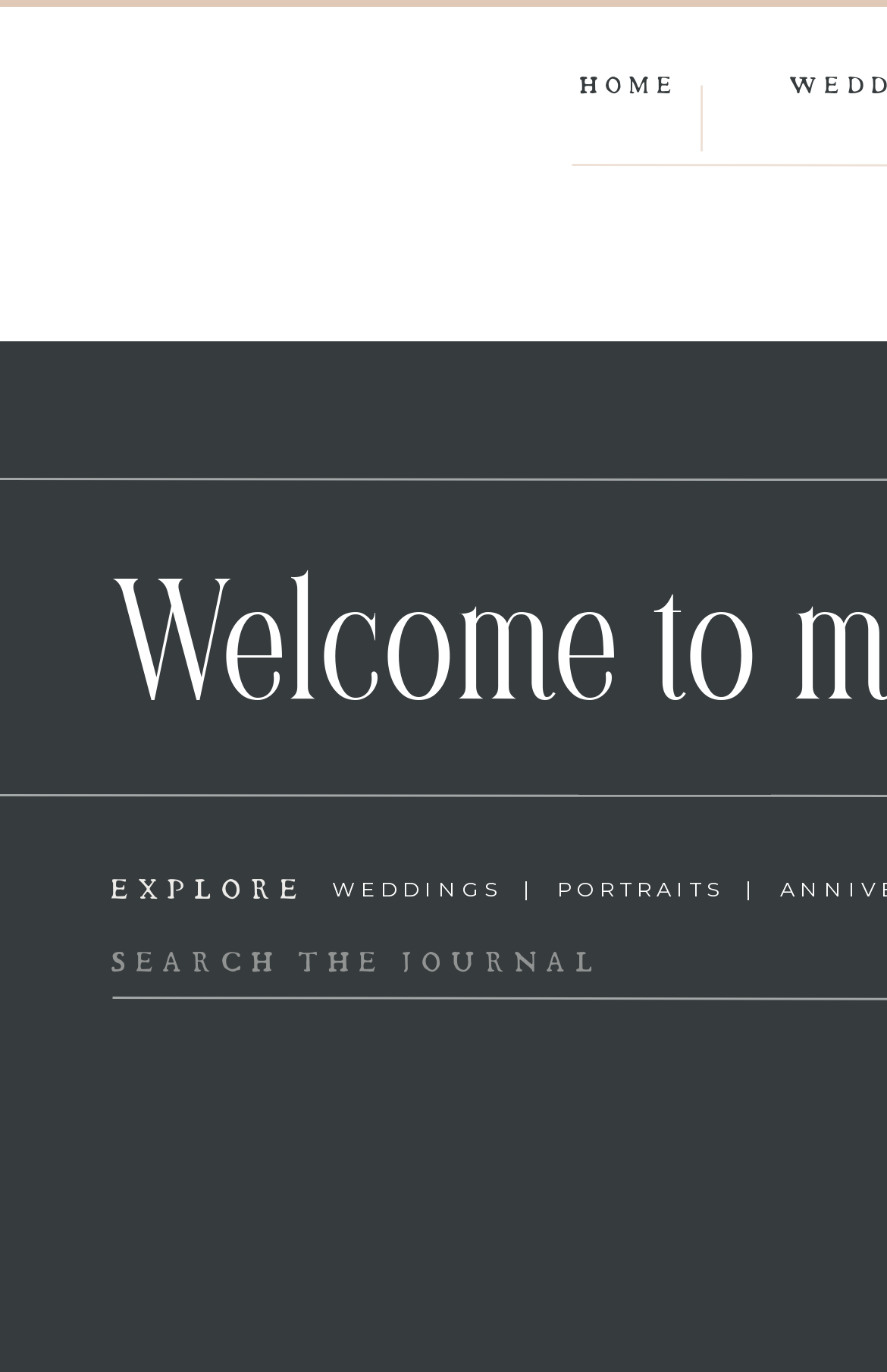Respond with a single word or short phrase to the following question: 
What is the theme of the images on the webpage?

Weddings and Portraits